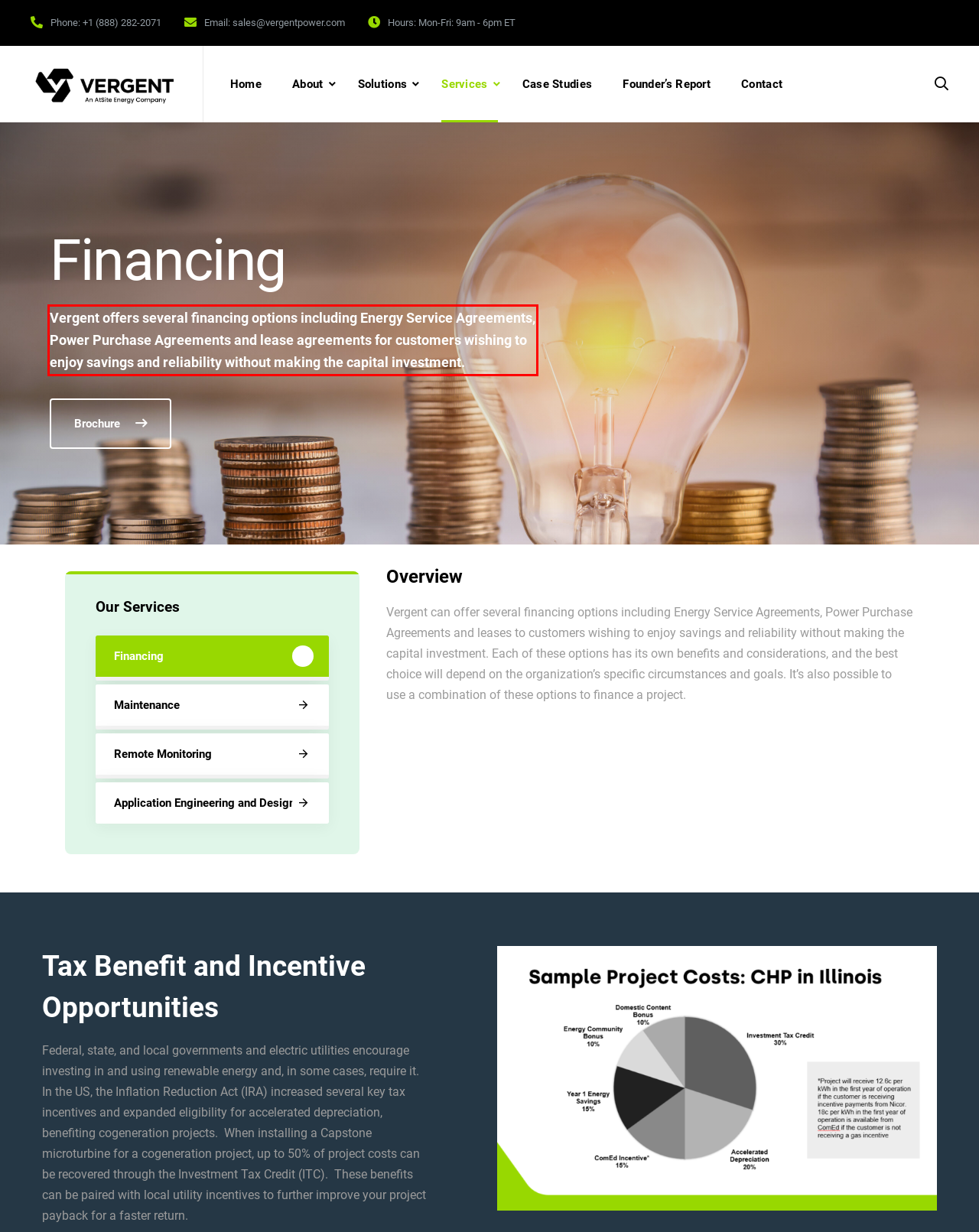From the screenshot of the webpage, locate the red bounding box and extract the text contained within that area.

Vergent offers several financing options including Energy Service Agreements, Power Purchase Agreements and lease agreements for customers wishing to enjoy savings and reliability without making the capital investment.